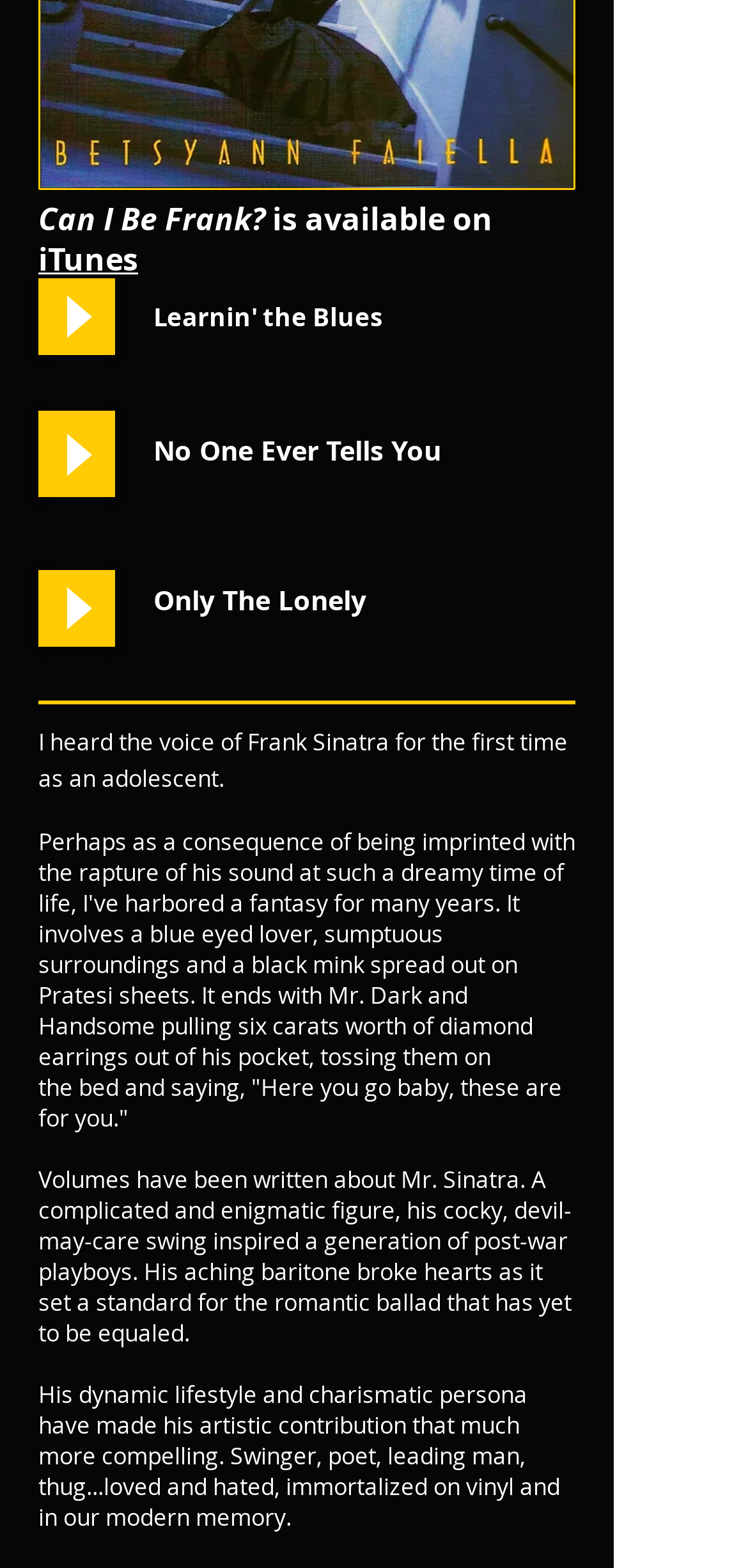Provide the bounding box coordinates of the HTML element this sentence describes: "aria-label="Play"". The bounding box coordinates consist of four float numbers between 0 and 1, i.e., [left, top, right, bottom].

[0.051, 0.178, 0.154, 0.227]